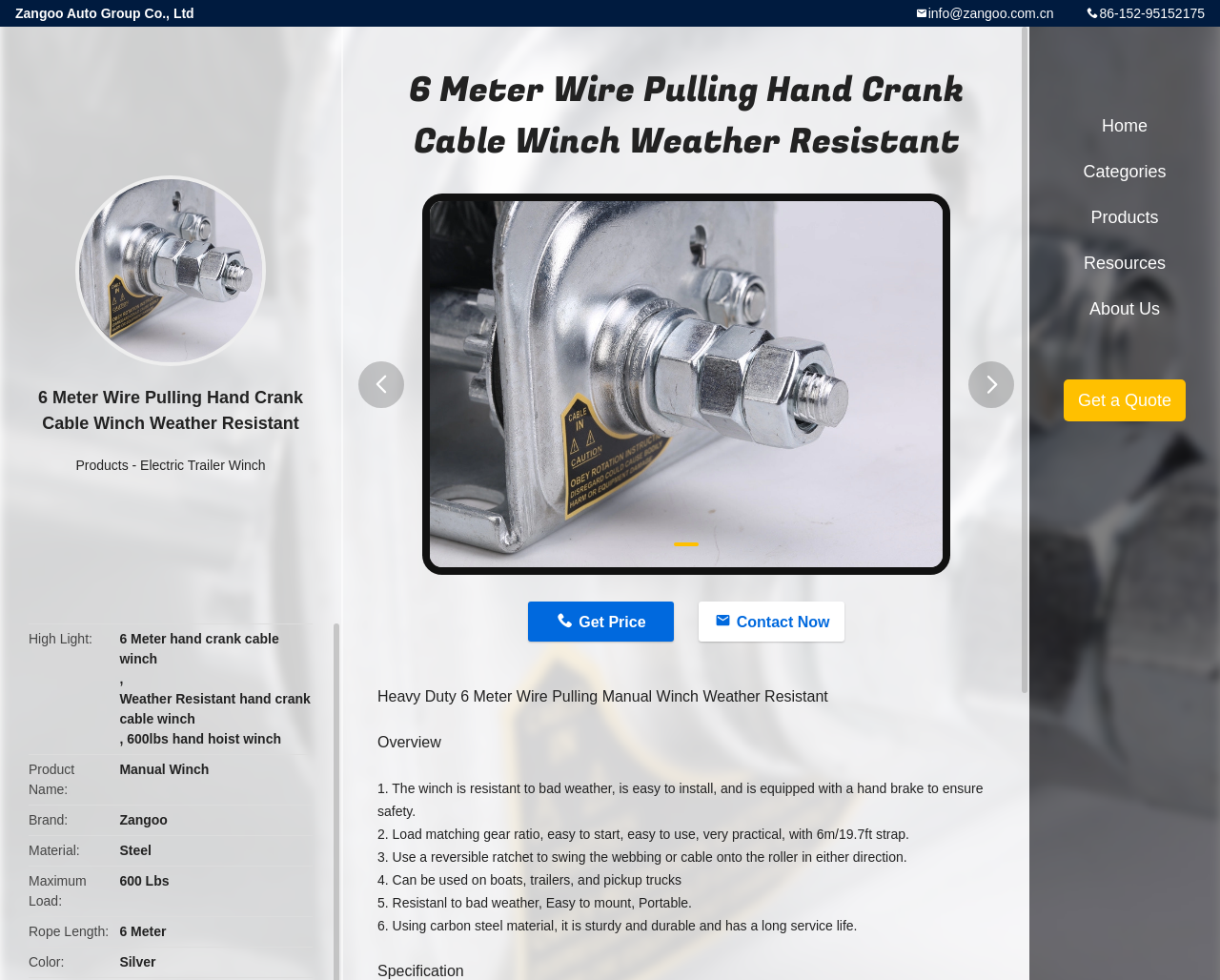What is the material of the winch?
Please describe in detail the information shown in the image to answer the question.

I found the material of the winch in the product details section, where it is listed as Steel. This information is provided under the 'Material' category.